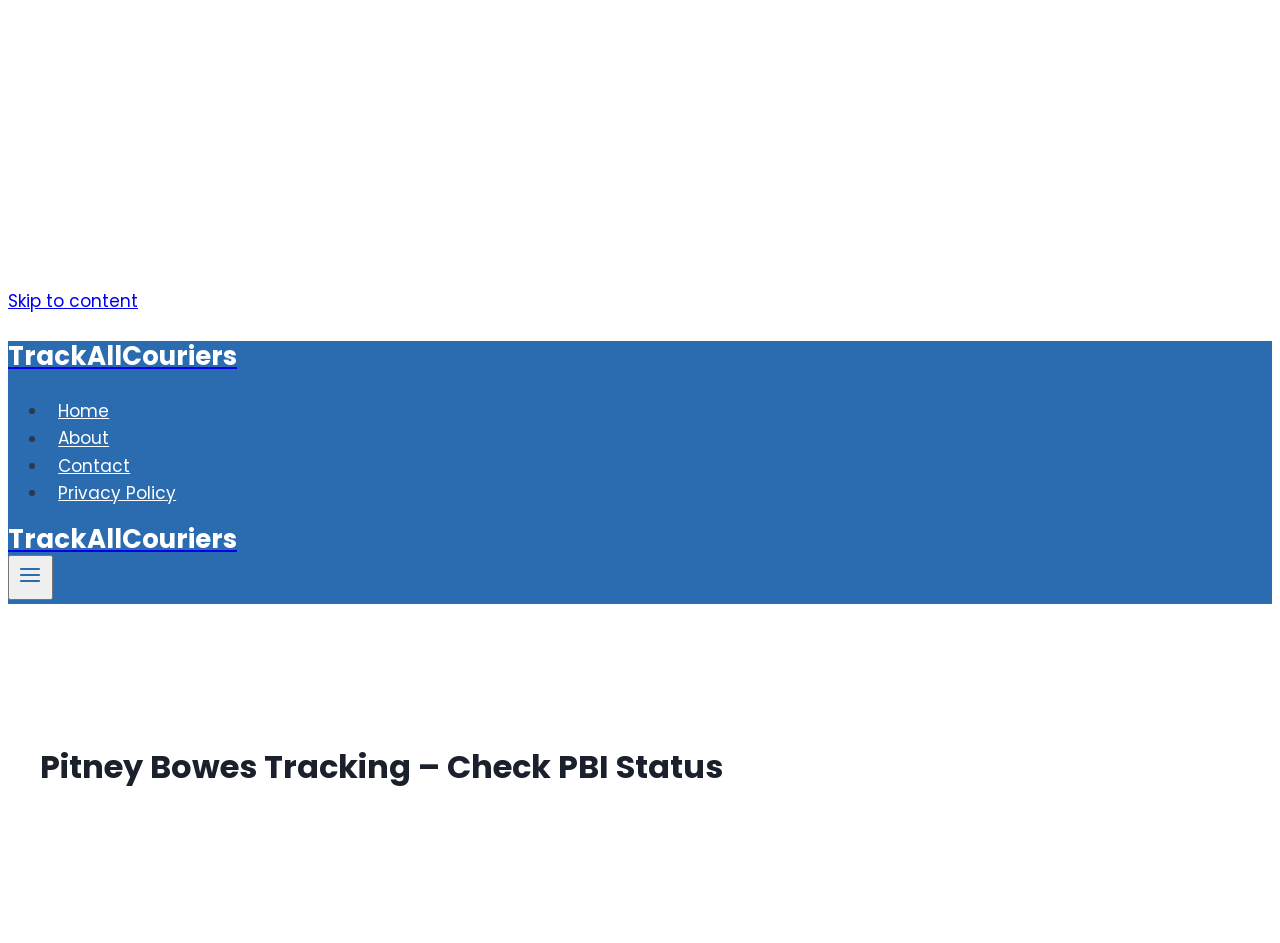Determine the main text heading of the webpage and provide its content.

Pitney Bowes Tracking – Check PBI Status